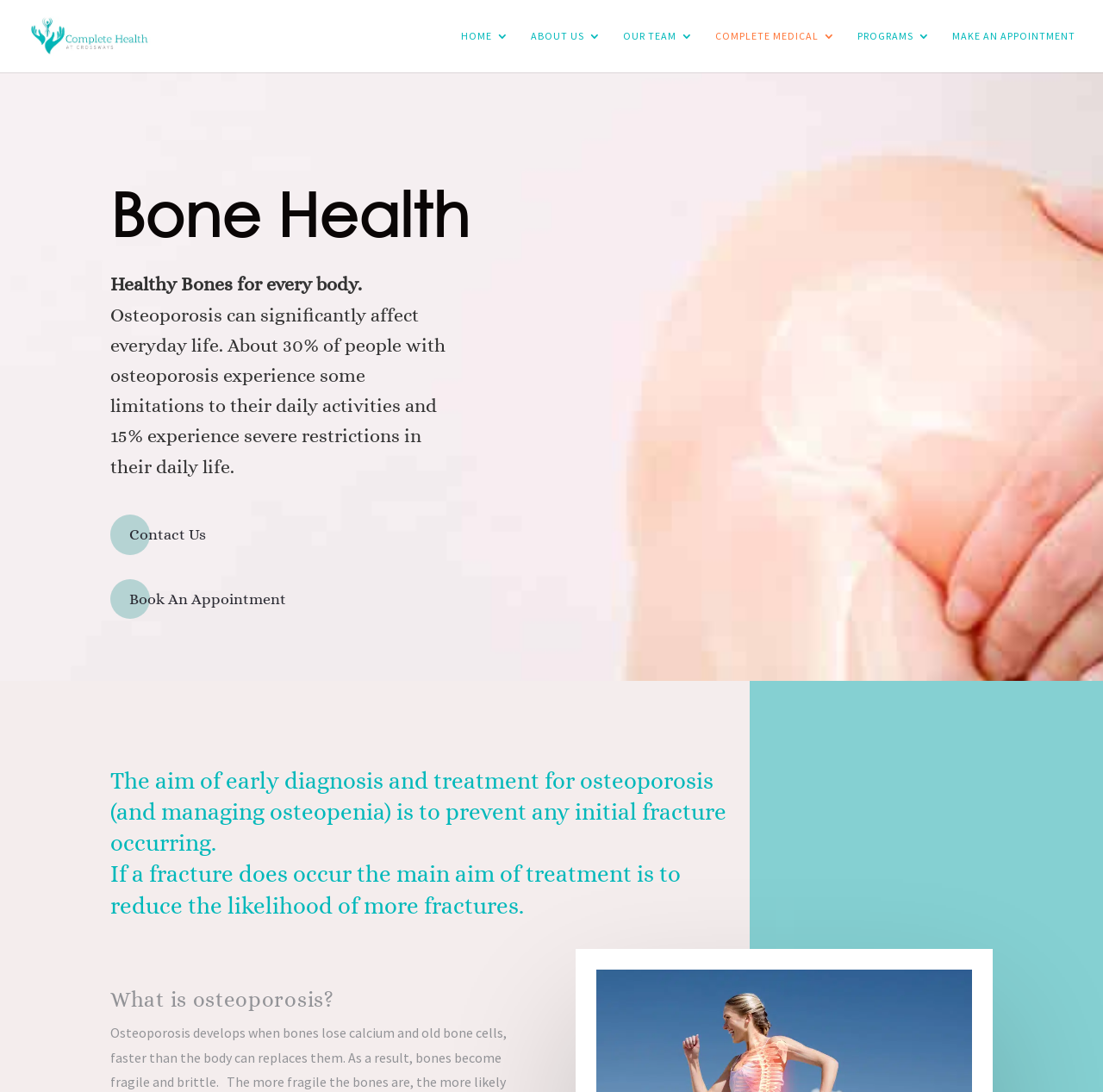Please specify the bounding box coordinates in the format (top-left x, top-left y, bottom-right x, bottom-right y), with all values as floating point numbers between 0 and 1. Identify the bounding box of the UI element described by: Make an Appointment

[0.863, 0.028, 0.975, 0.066]